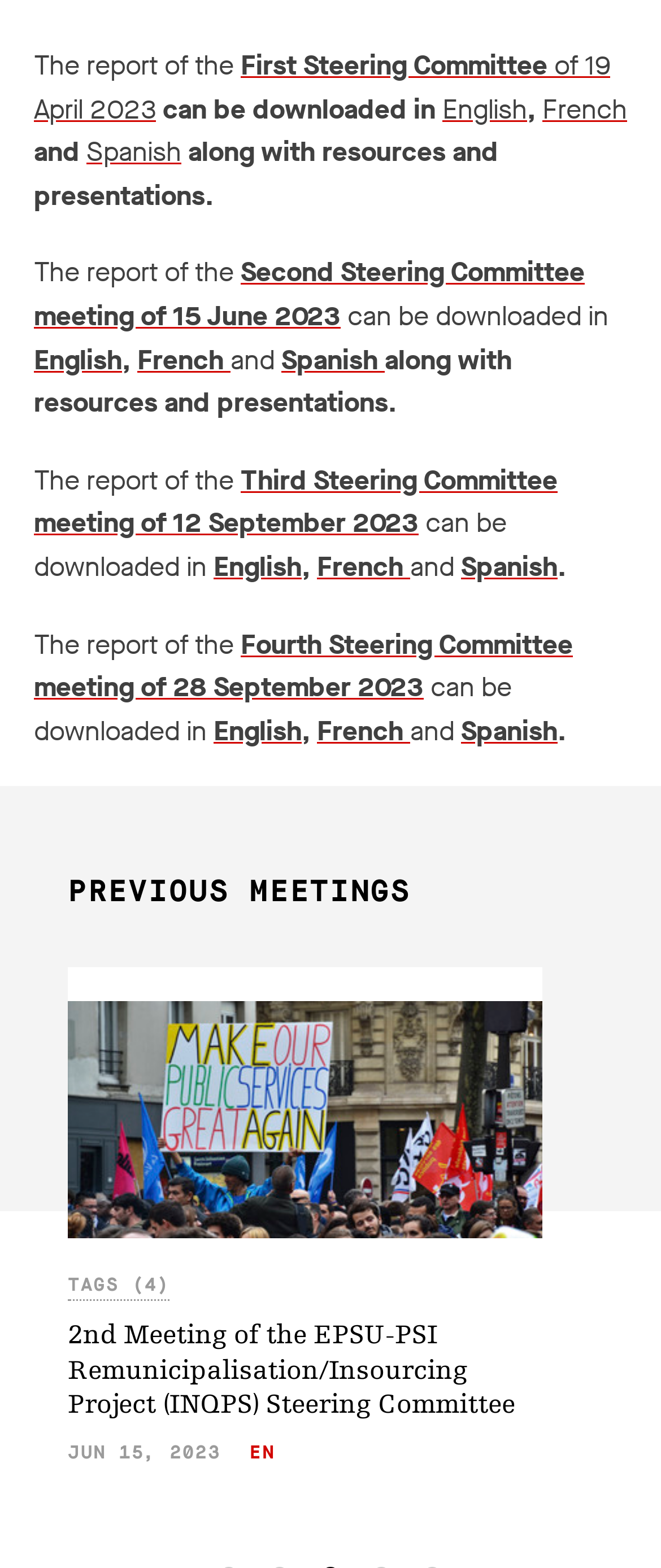Provide a short answer to the following question with just one word or phrase: How many links are hidden on the webpage?

2